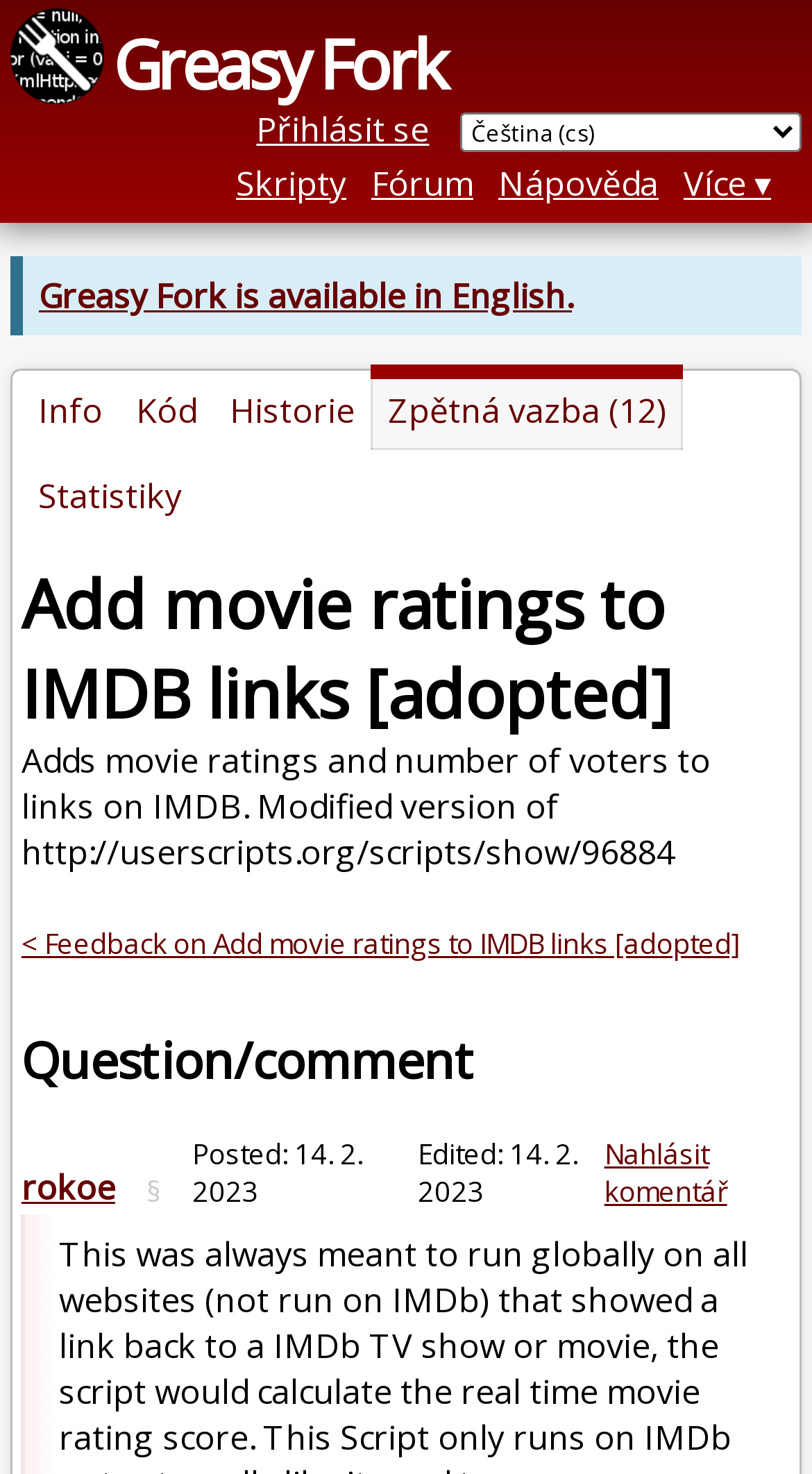Determine the bounding box coordinates of the element's region needed to click to follow the instruction: "Click on 'Russian River Valley'". Provide these coordinates as four float numbers between 0 and 1, formatted as [left, top, right, bottom].

None